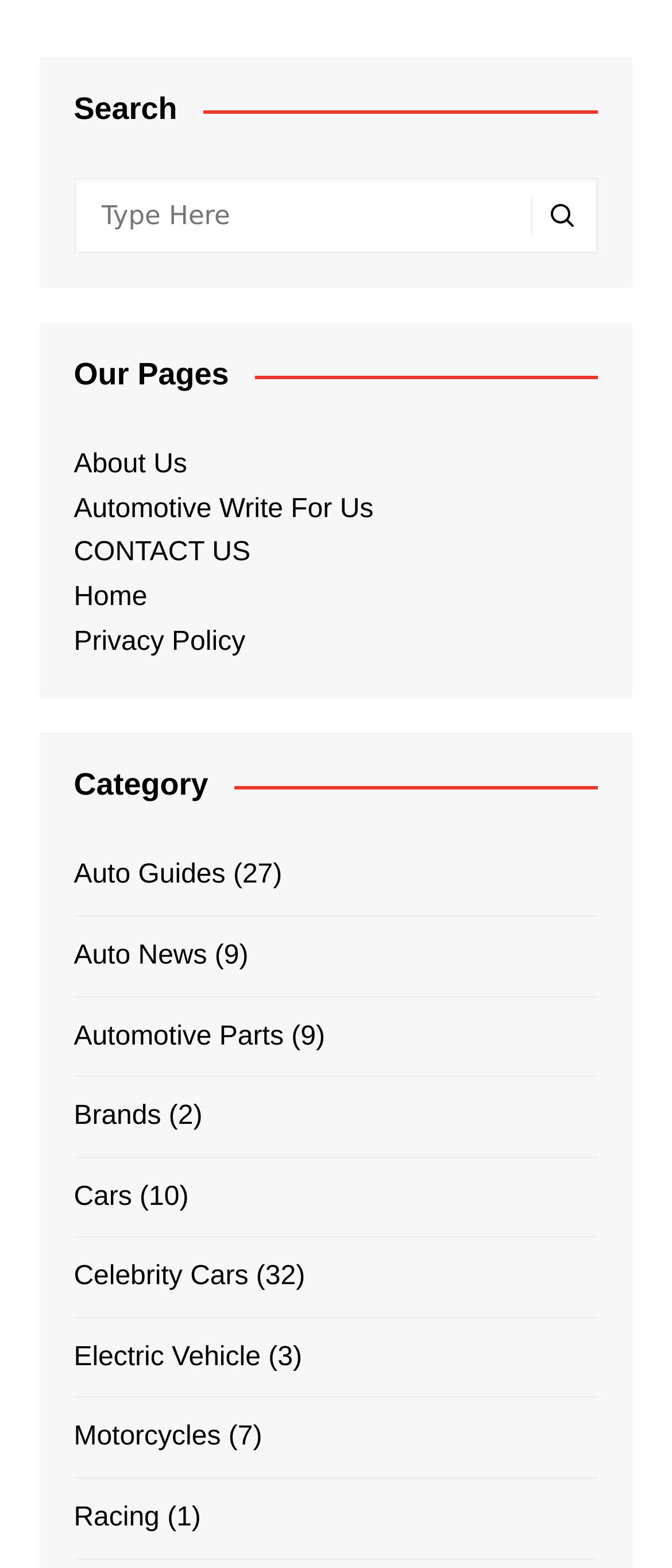Give the bounding box coordinates for the element described as: "CONTACT US".

[0.11, 0.343, 0.373, 0.362]